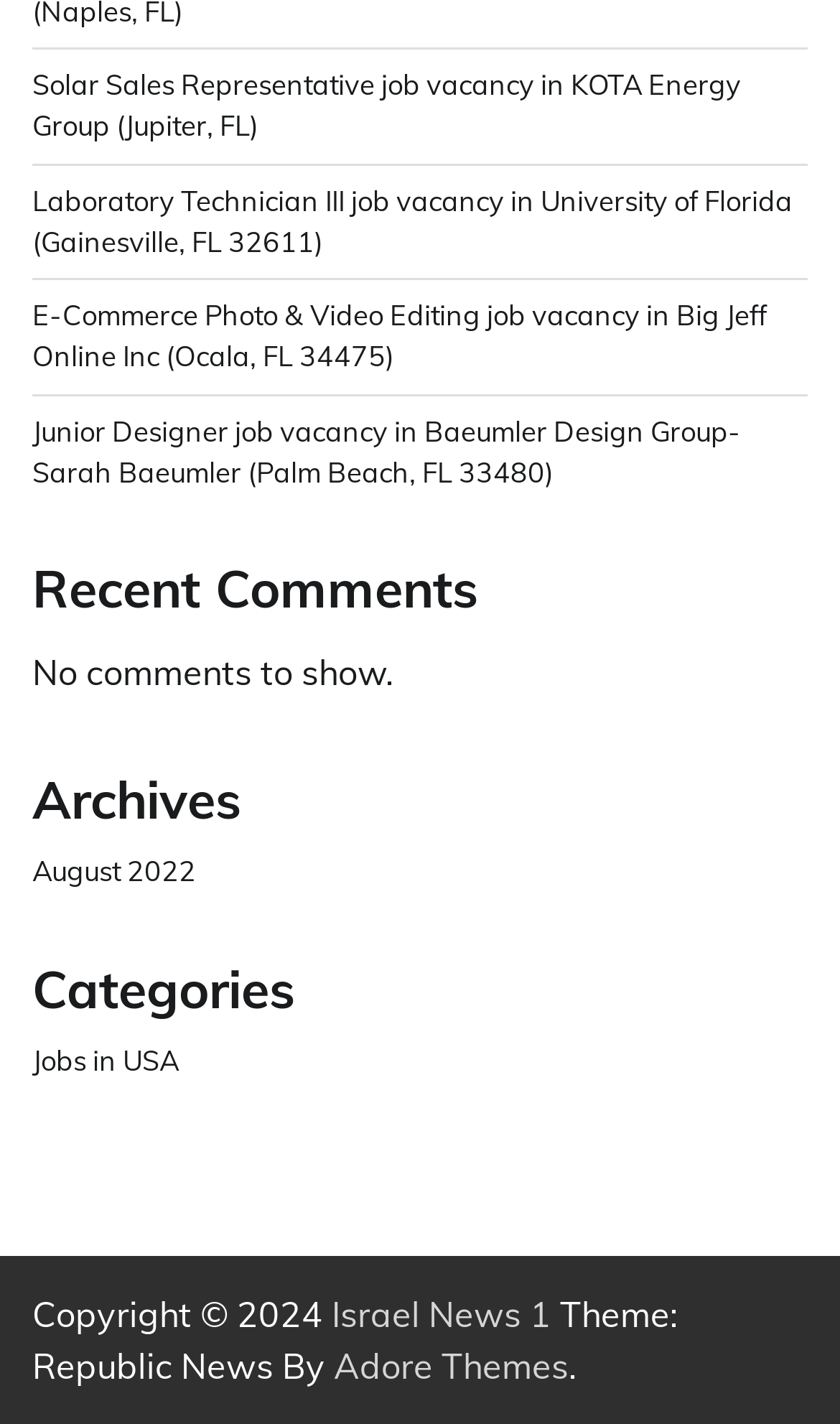Kindly determine the bounding box coordinates of the area that needs to be clicked to fulfill this instruction: "Visit Israel News 1 website".

[0.395, 0.907, 0.656, 0.937]